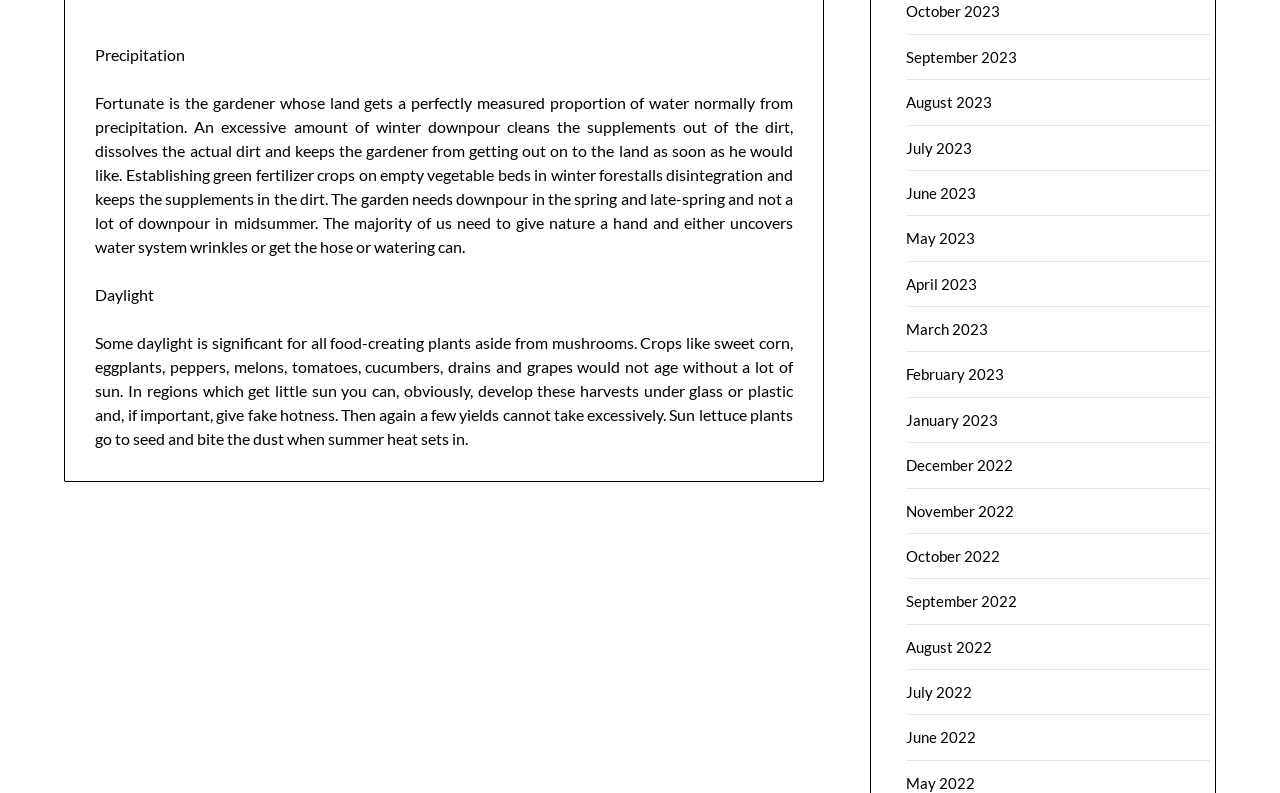Pinpoint the bounding box coordinates of the element that must be clicked to accomplish the following instruction: "View August 2023". The coordinates should be in the format of four float numbers between 0 and 1, i.e., [left, top, right, bottom].

[0.708, 0.117, 0.775, 0.14]